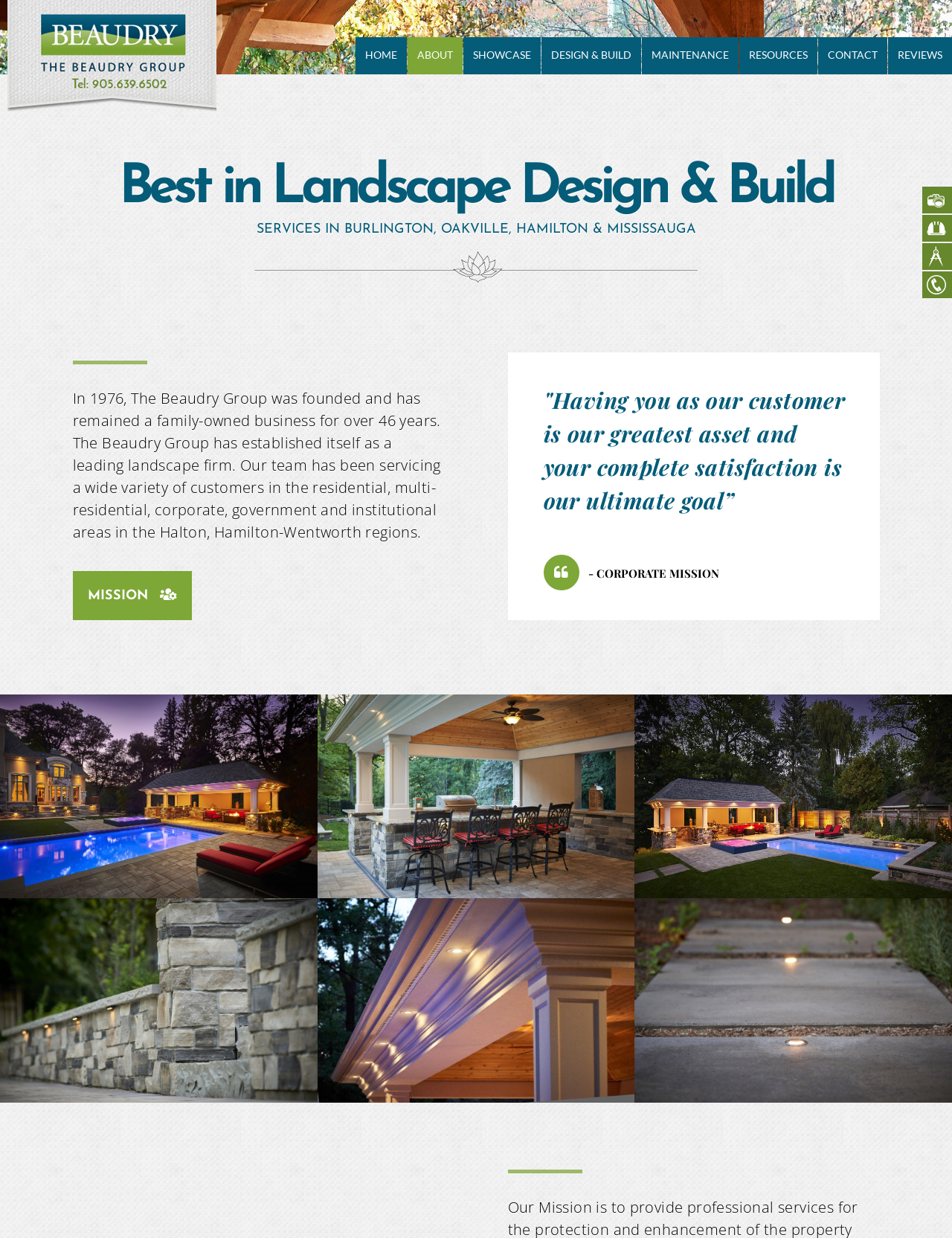Please identify the bounding box coordinates of the element's region that needs to be clicked to fulfill the following instruction: "contact the company". The bounding box coordinates should consist of four float numbers between 0 and 1, i.e., [left, top, right, bottom].

[0.859, 0.03, 0.932, 0.06]